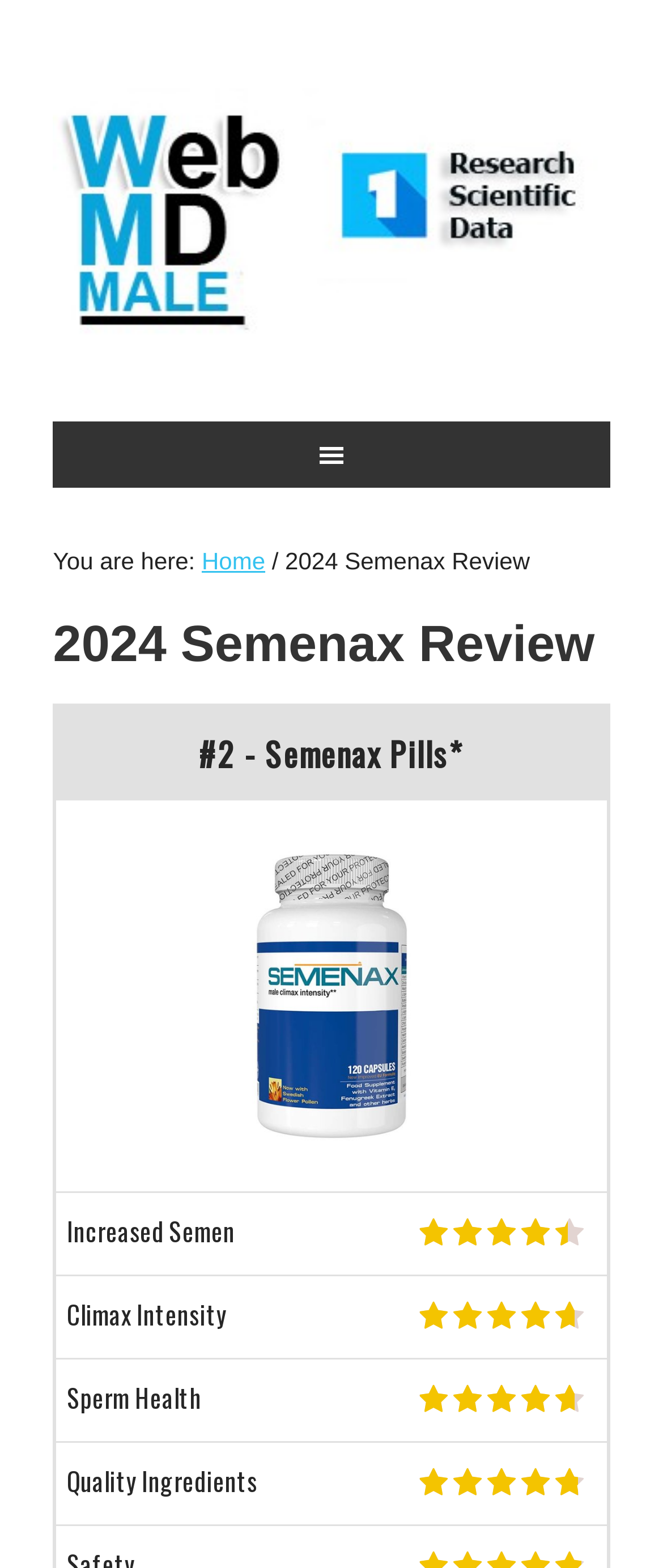Please reply to the following question with a single word or a short phrase:
What is the name of the product being reviewed?

Semenax